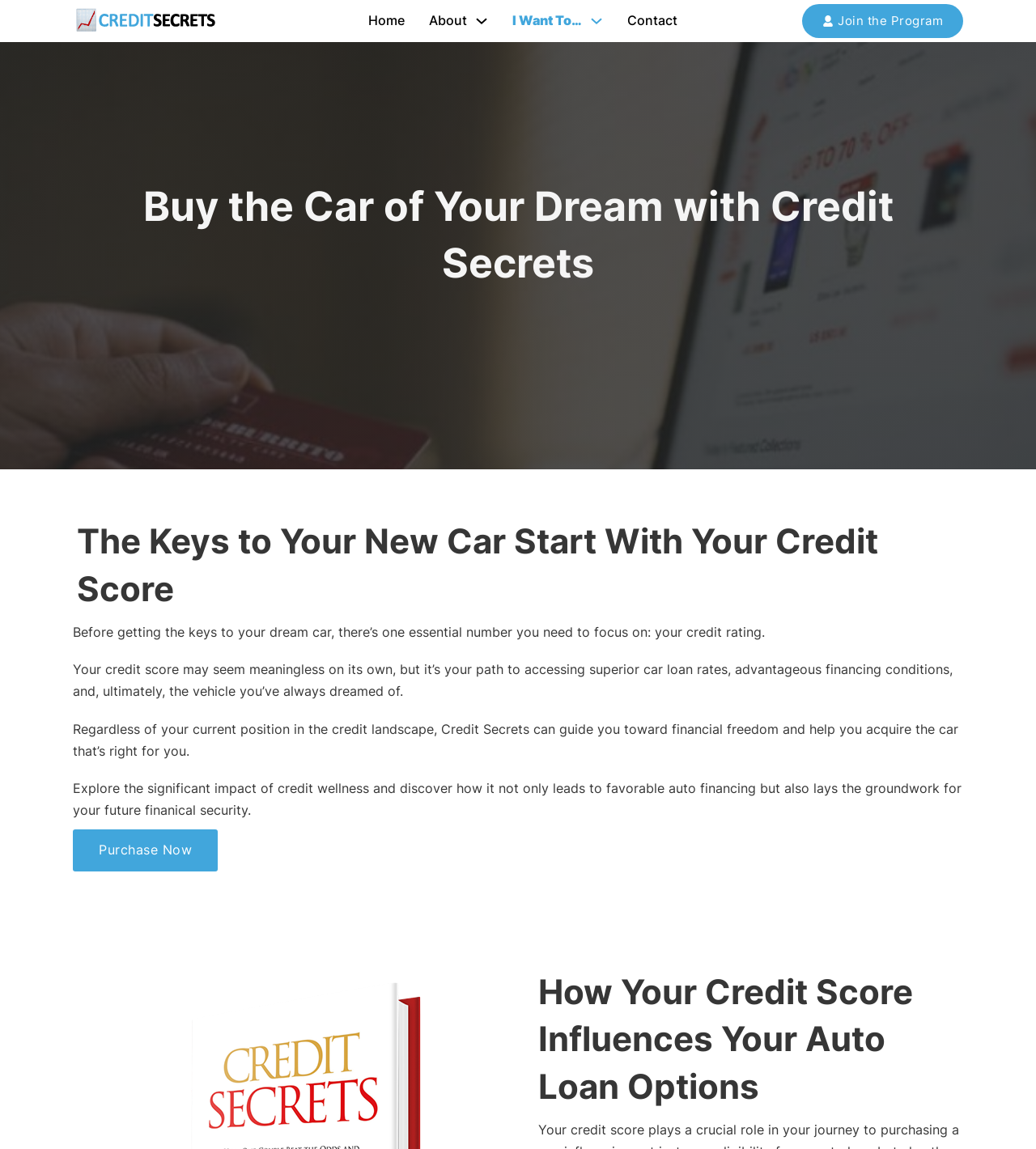Can you give a detailed response to the following question using the information from the image? What is the relationship between credit score and car loan options?

According to the webpage, a person's credit score has a significant impact on their auto loan options. The heading 'How Your Credit Score Influences Your Auto Loan Options' suggests that a good credit score can lead to more favorable car loan rates and conditions, while a poor credit score may limit one's options.